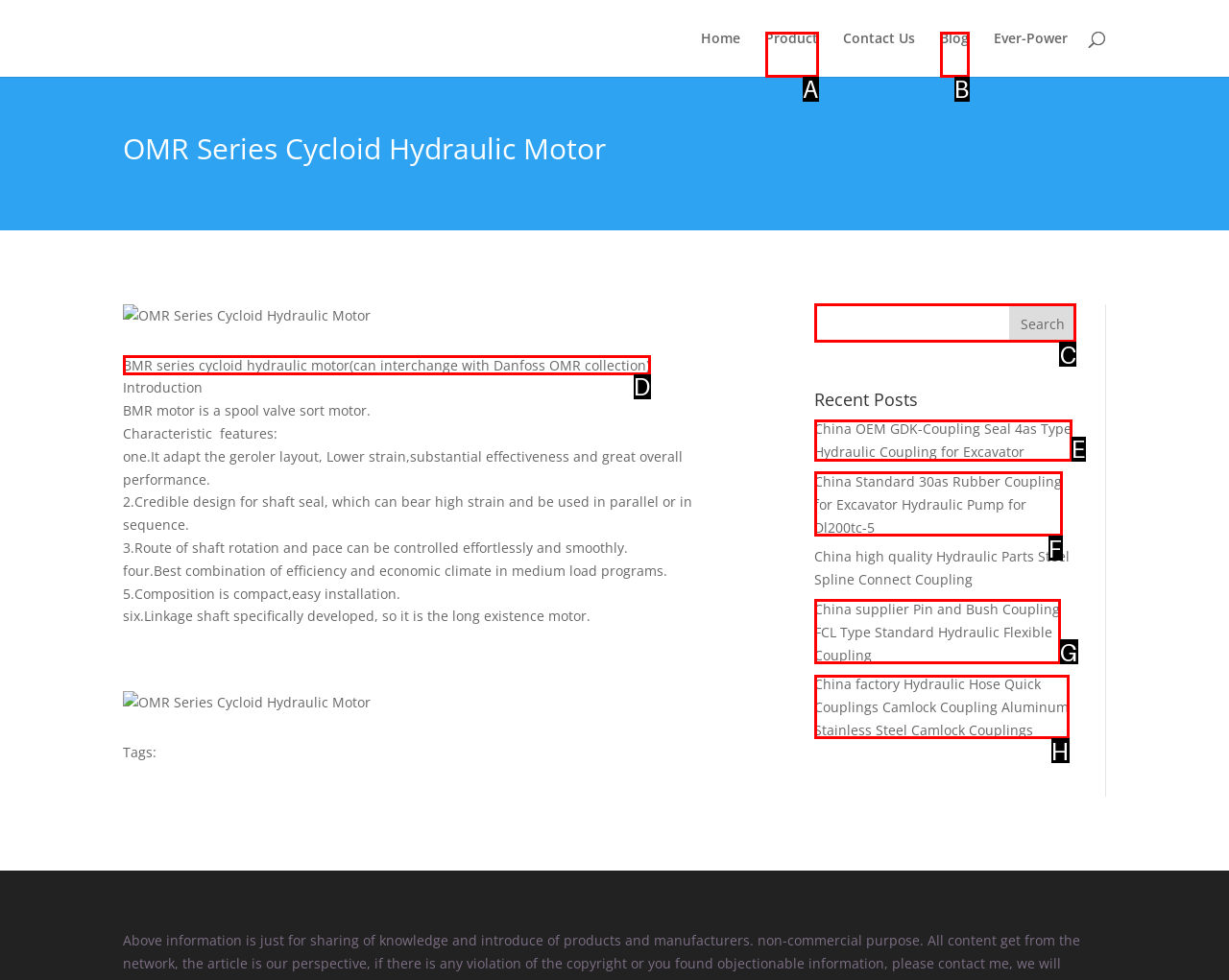Tell me the letter of the correct UI element to click for this instruction: Read the introduction of OMR Series Cycloid Hydraulic Motor. Answer with the letter only.

D